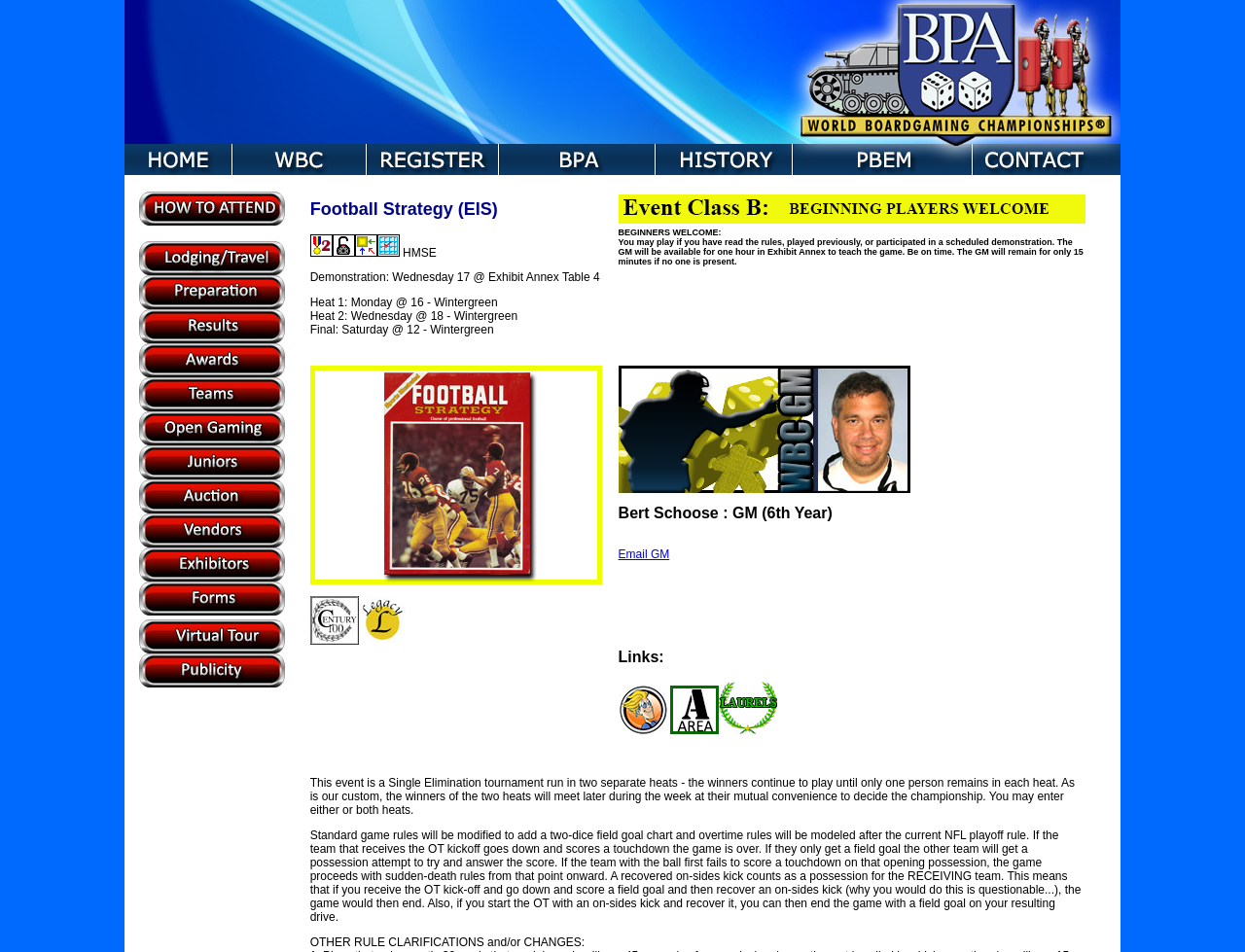Please examine the image and answer the question with a detailed explanation:
What is the purpose of the 'Volunteer at WBC' link?

I inferred the purpose of the 'Volunteer at WBC' link by its text content. It is likely that clicking on this link will allow users to volunteer at the WBC event.